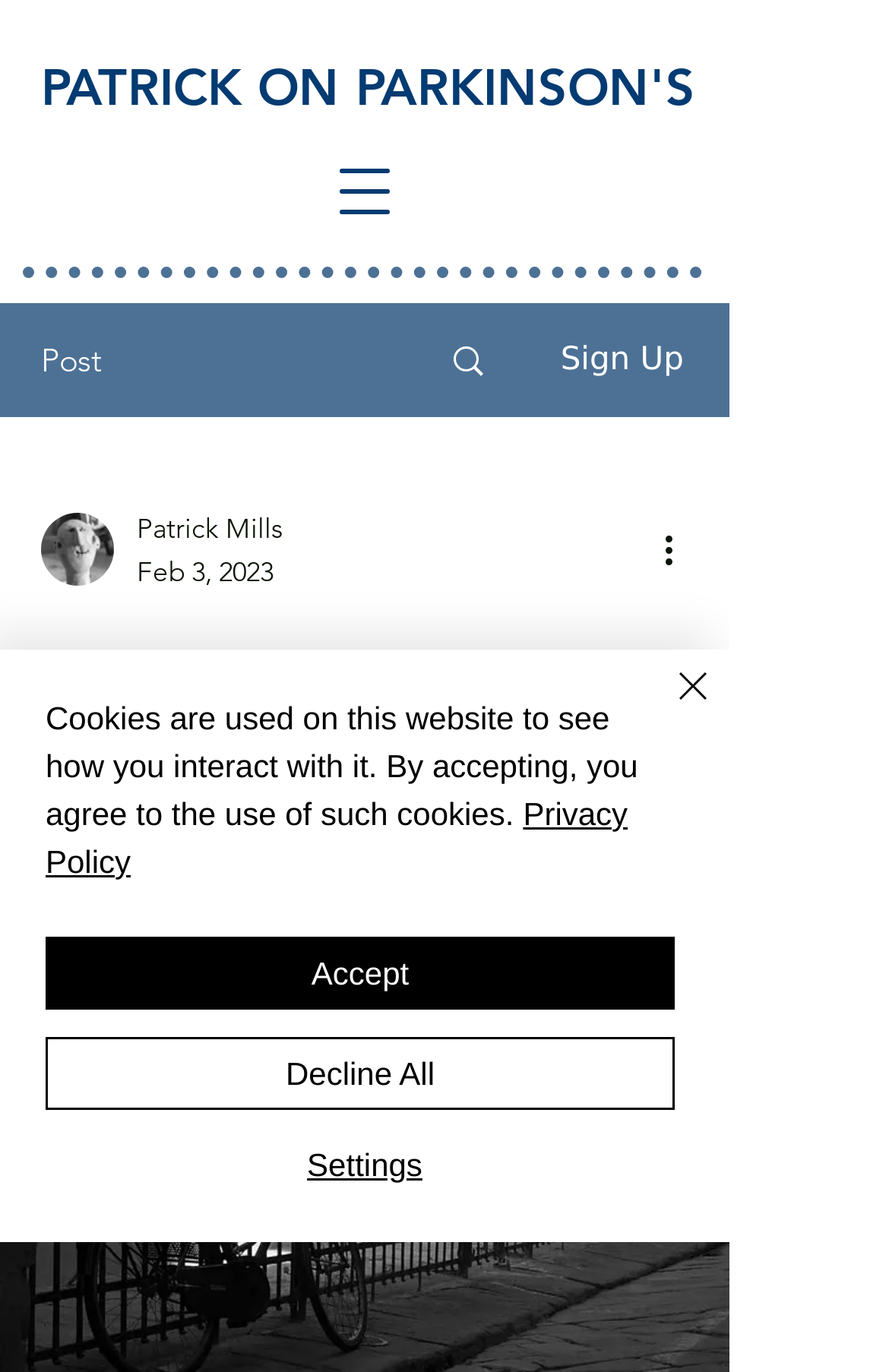Specify the bounding box coordinates of the area that needs to be clicked to achieve the following instruction: "View post".

[0.466, 0.223, 0.589, 0.302]